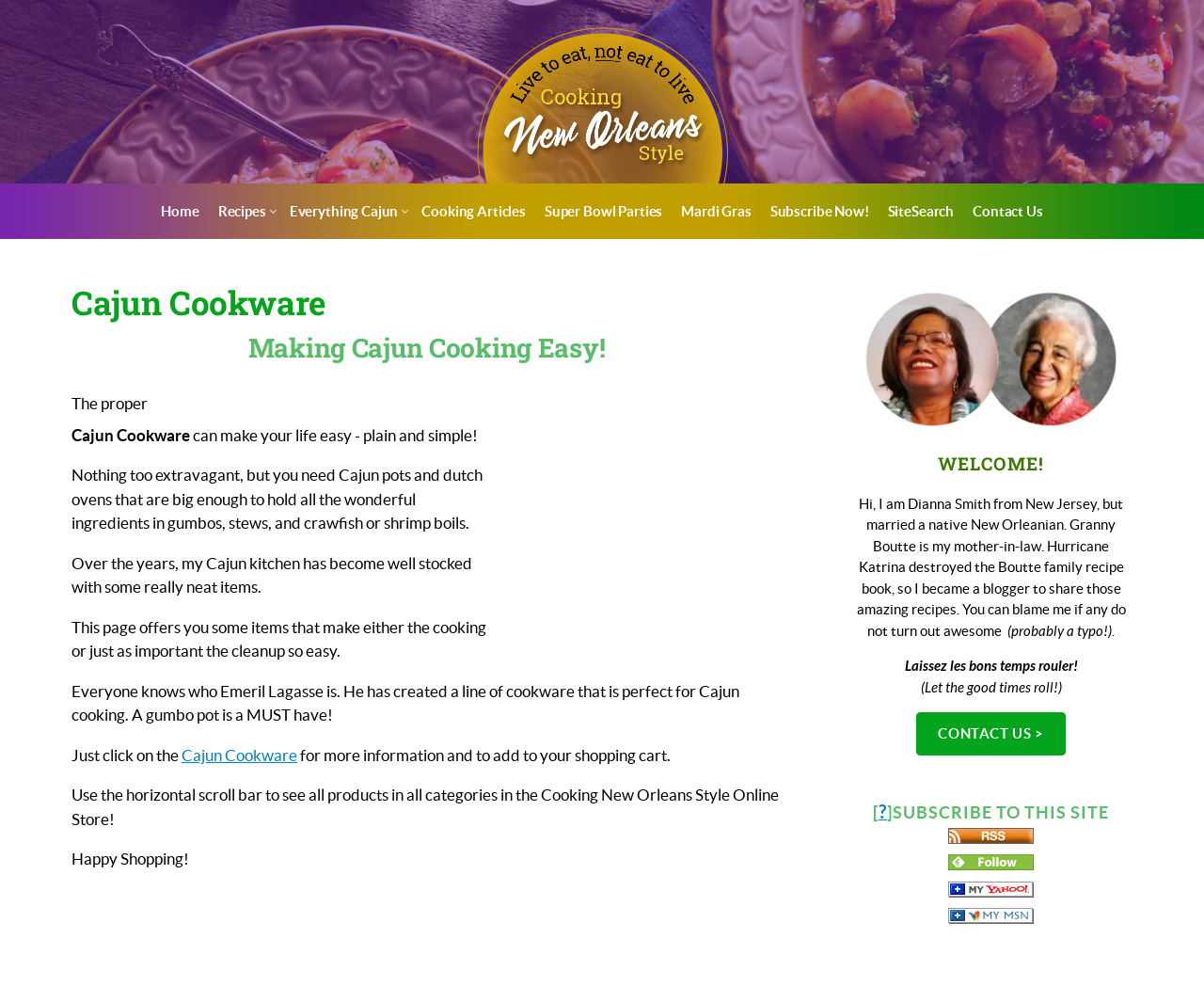Determine the bounding box coordinates of the section to be clicked to follow the instruction: "Click on the 'Cajun Cookware' link". The coordinates should be given as four float numbers between 0 and 1, formatted as [left, top, right, bottom].

[0.151, 0.744, 0.247, 0.762]